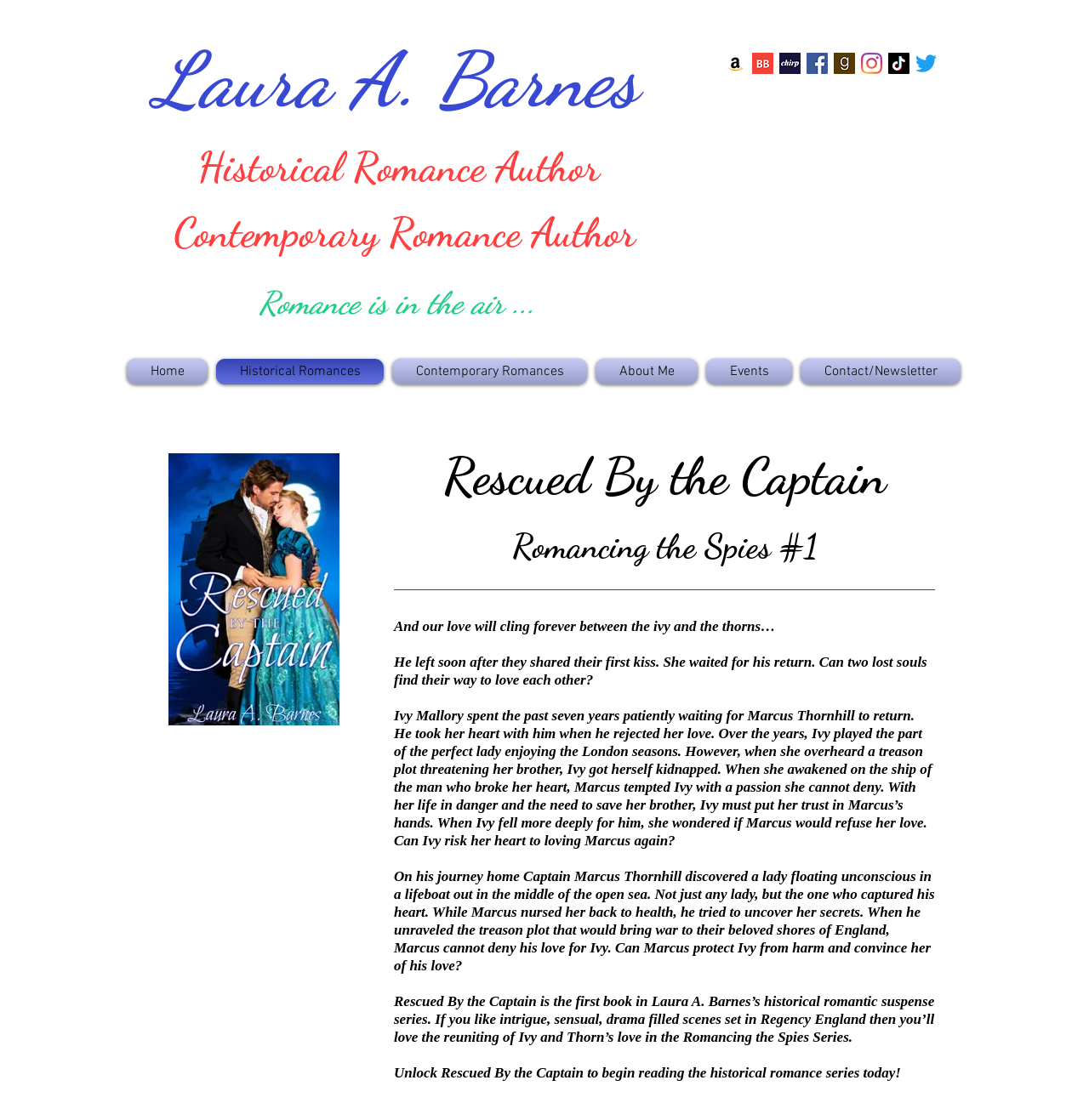Identify the bounding box for the UI element described as: "Contemporary Romances". Ensure the coordinates are four float numbers between 0 and 1, formatted as [left, top, right, bottom].

[0.356, 0.32, 0.543, 0.343]